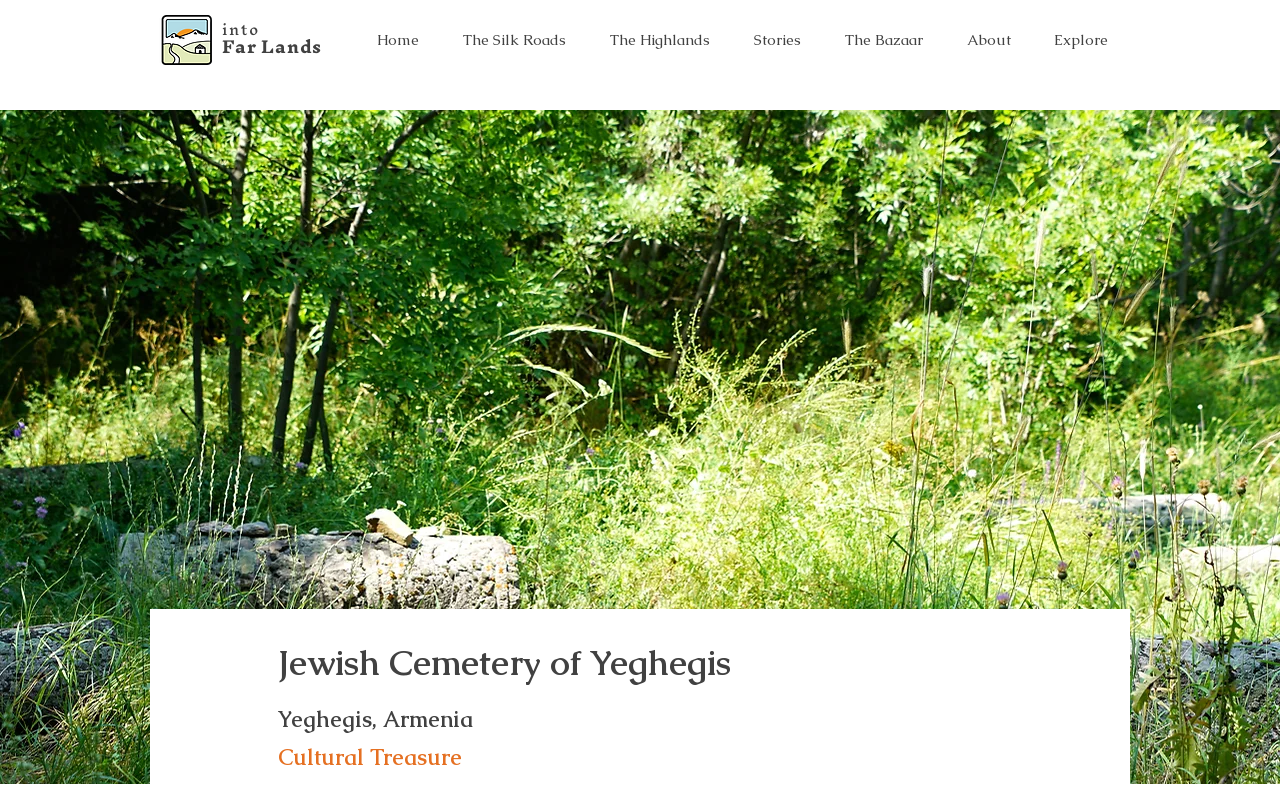What is the name of the cemetery?
Examine the screenshot and reply with a single word or phrase.

Jewish Cemetery of Yeghegis